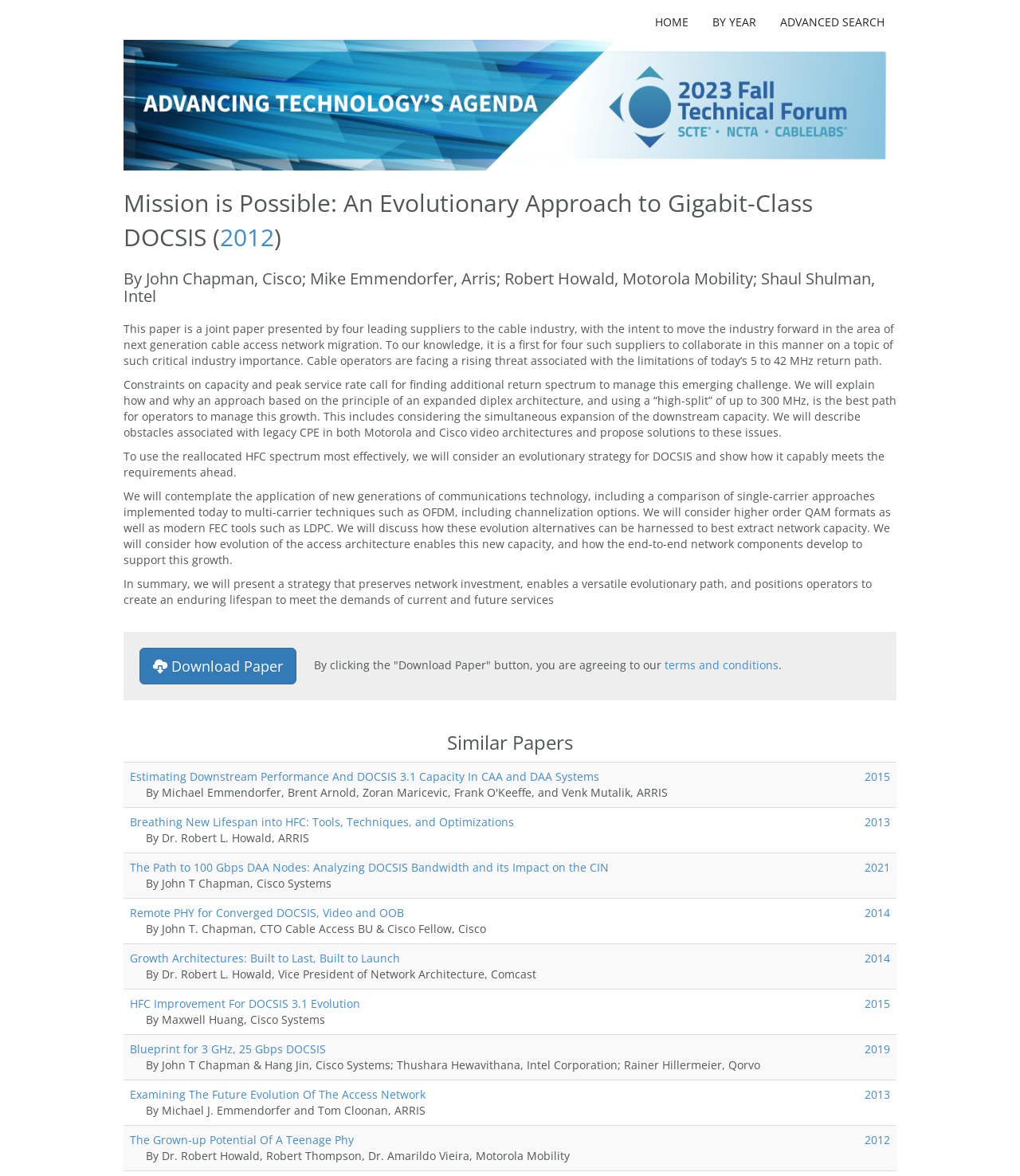Generate a thorough caption that explains the contents of the webpage.

This webpage is about a technical paper titled "Mission is Possible: An Evolutionary Approach to Gigabit-Class DOCSIS" presented by four leading suppliers to the cable industry. The paper discusses the limitations of today's 5 to 42 MHz return path and proposes an approach based on the principle of an expanded diplex architecture to manage this growth.

At the top of the page, there are four links: "HOME", "BY YEAR", "ADVANCED SEARCH", and "Tech Paper Database". Below these links, the title of the paper is displayed, followed by the authors' names and a brief summary of the paper.

The main content of the paper is divided into several paragraphs, which explain the challenges faced by cable operators, the proposed solution, and its benefits. There are also links to download the paper and a note about agreeing to the terms and conditions.

Below the main content, there is a section titled "Similar Papers" that lists 8 related papers with their titles, authors, and publication years. Each paper is presented in a grid cell with a link to the paper and a link to the publication year.

The layout of the page is organized, with clear headings and concise text. The links and buttons are easily accessible, and the overall design is clean and functional.